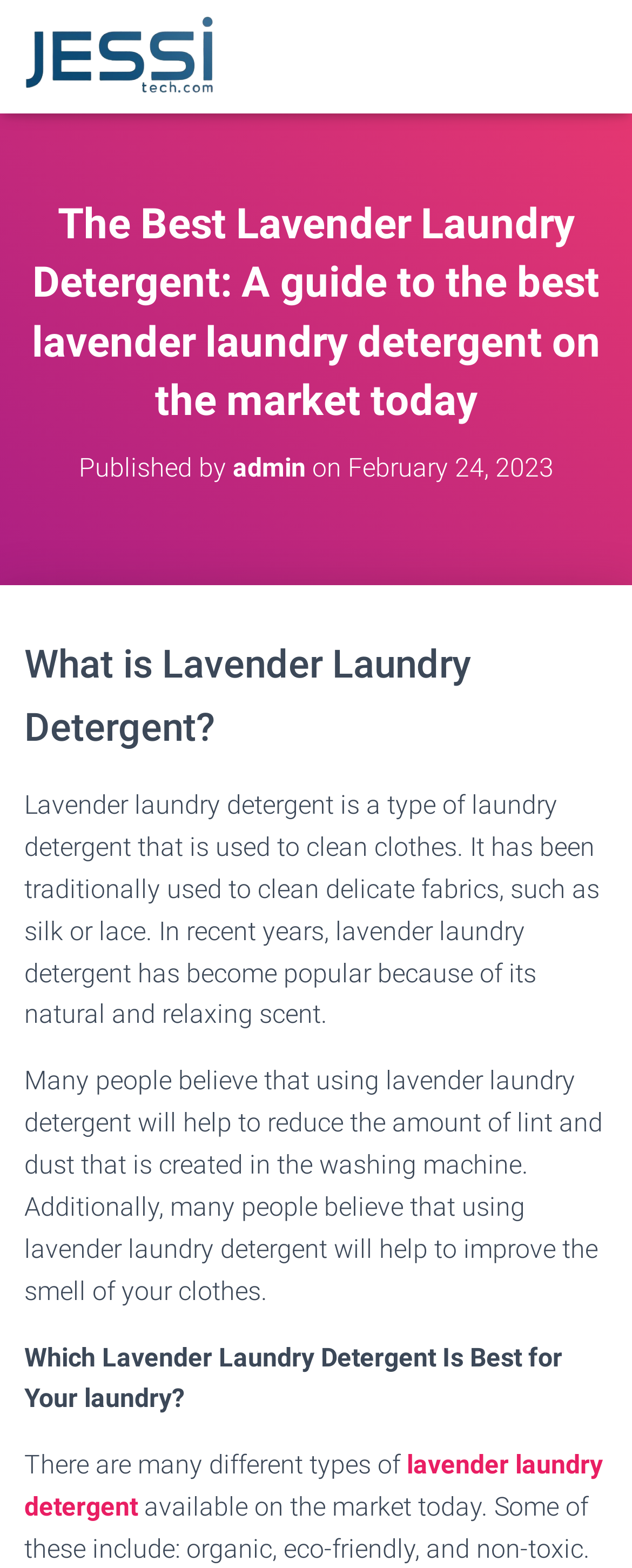What is the primary heading on this webpage?

The Best Lavender Laundry Detergent: A guide to the best lavender laundry detergent on the market today